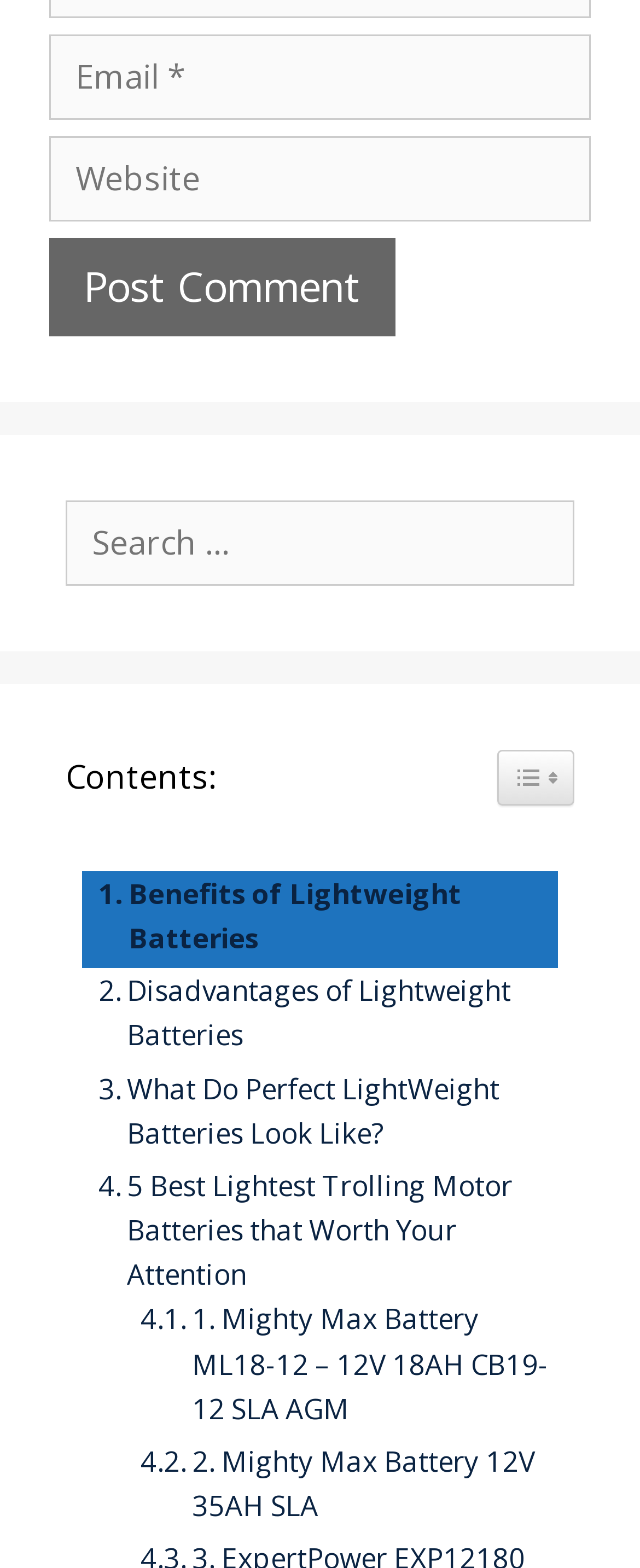Identify the bounding box coordinates of the section to be clicked to complete the task described by the following instruction: "Click to post a comment". The coordinates should be four float numbers between 0 and 1, formatted as [left, top, right, bottom].

[0.077, 0.152, 0.618, 0.214]